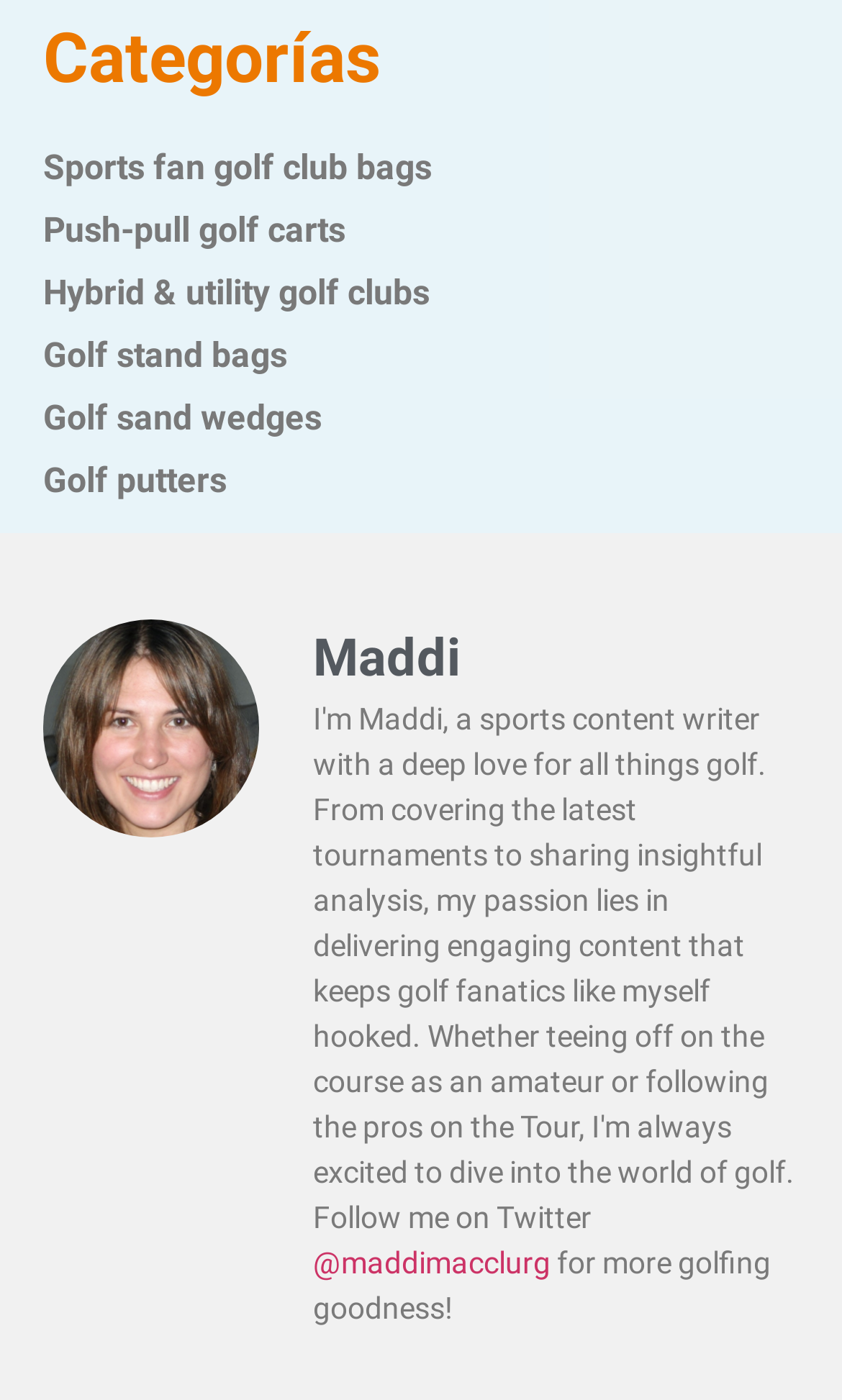Locate the bounding box coordinates of the clickable region to complete the following instruction: "Check out Maddi's profile."

[0.051, 0.443, 0.308, 0.609]